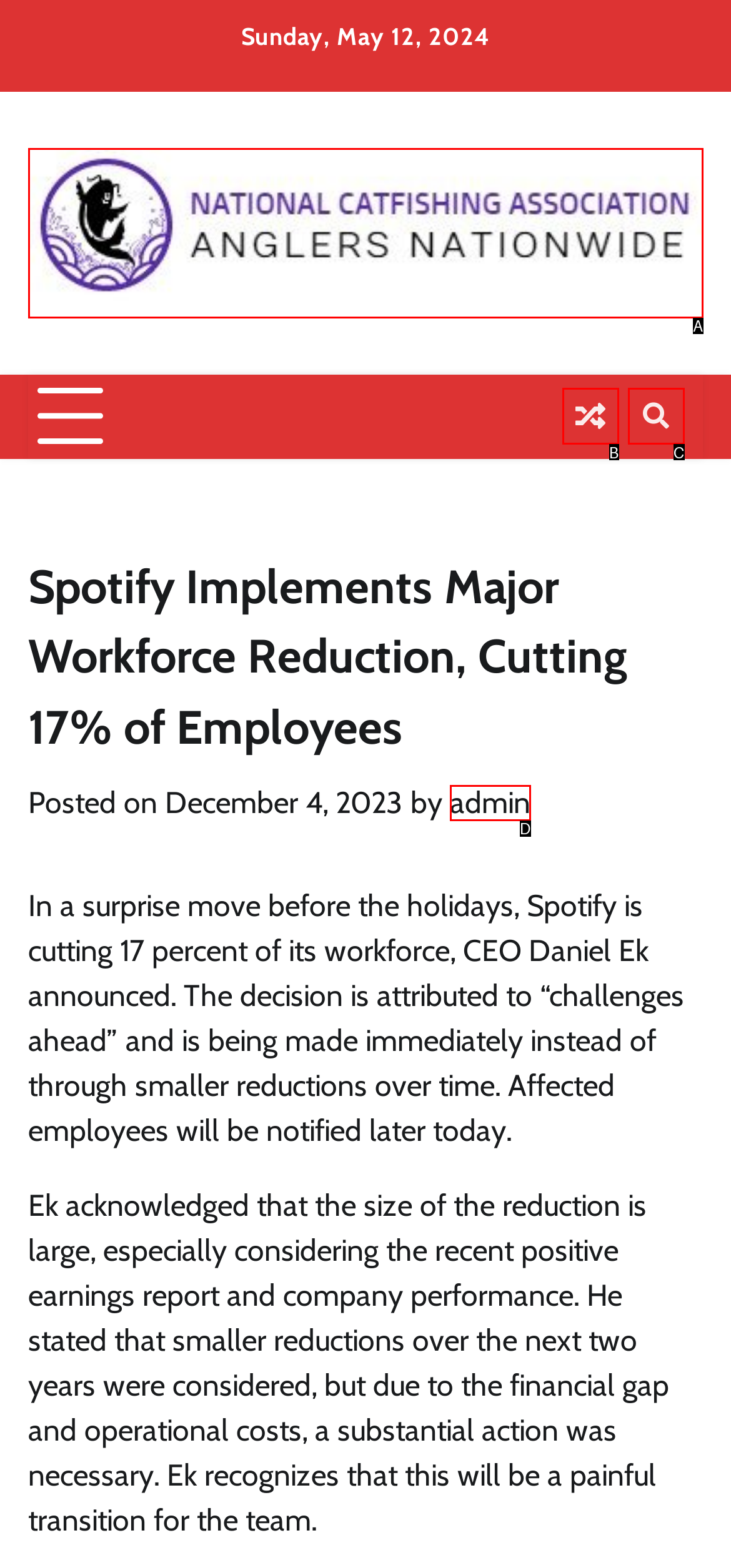Select the option that corresponds to the description: admin
Respond with the letter of the matching choice from the options provided.

D